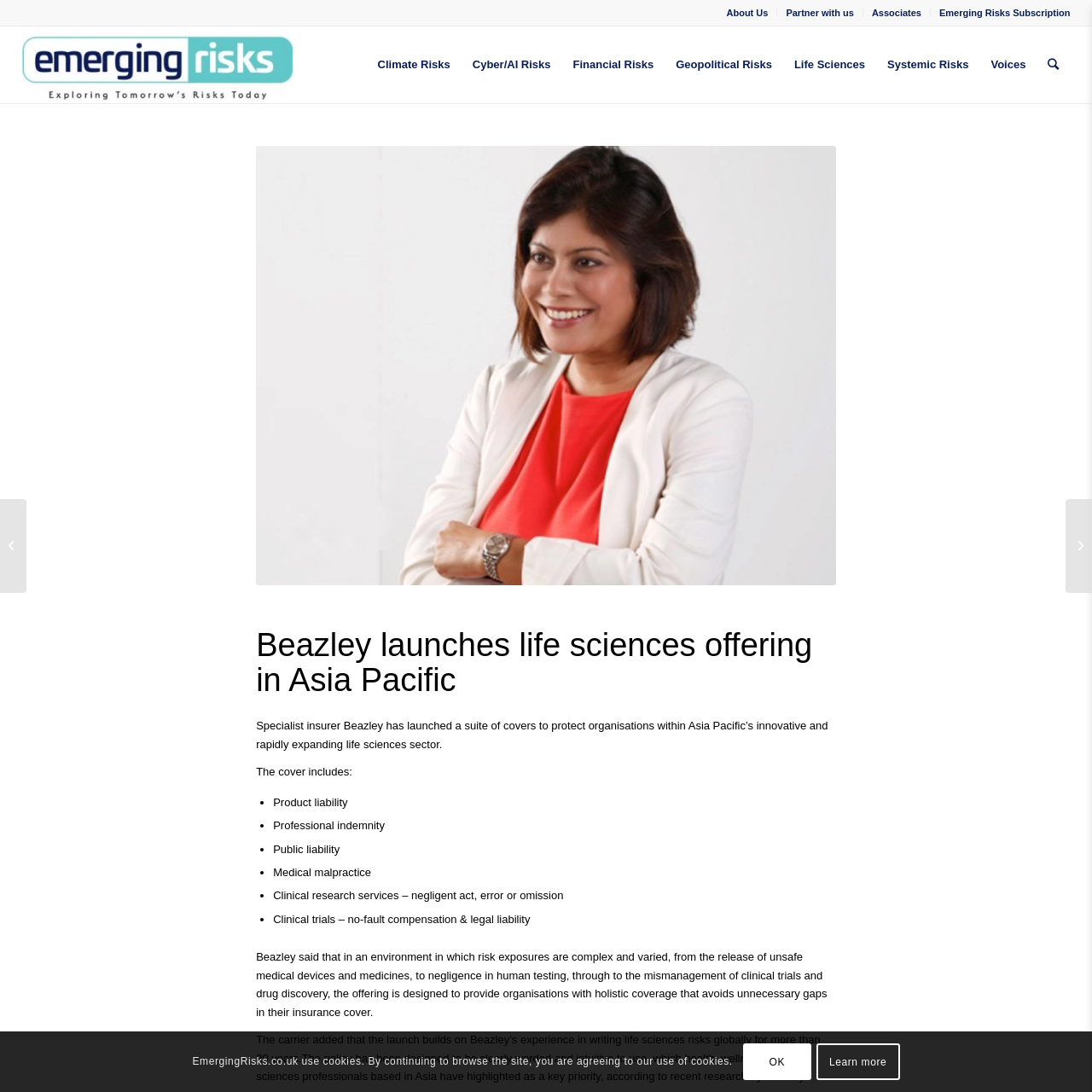Create a detailed narrative of the image inside the red-lined box.

The image likely represents the logo or branding associated with "Emerging Risks Media Ltd." This organization is connected to the launch of Beazley’s new life sciences insurance offerings specifically targeting the Asia Pacific region. The insurer aims to provide comprehensive coverage tailored to the unique risks faced by organizations in the rapidly evolving life sciences sector, which includes various types of liabilities like product liability, professional indemnity, and medical malpractice. This launch reflects Beazley's commitment to addressing complex risk exposures in health, wellness, and life sciences, ensuring holistic protection for businesses in this innovative field.